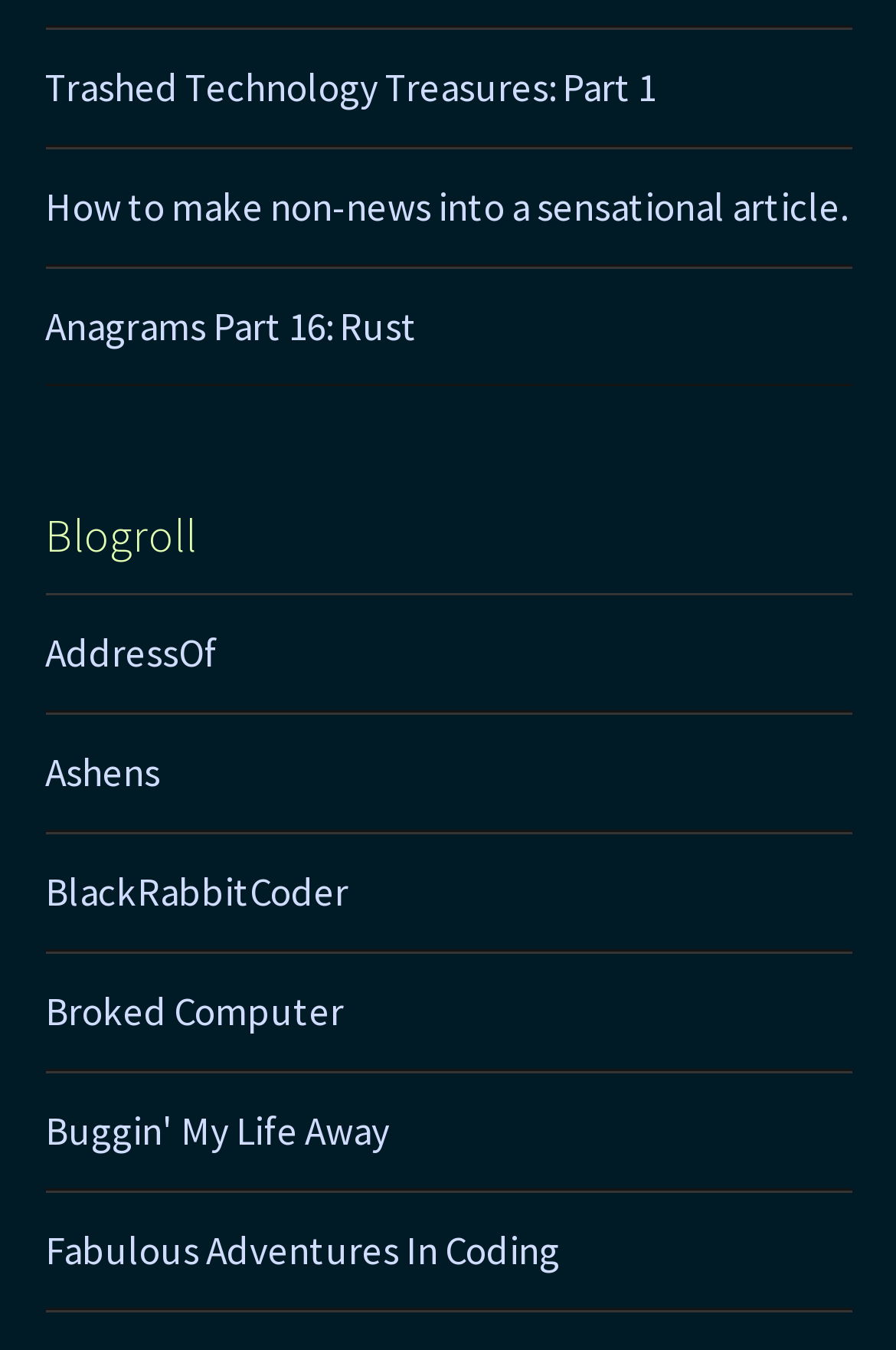Find and provide the bounding box coordinates for the UI element described here: "BlackRabbitCoder". The coordinates should be given as four float numbers between 0 and 1: [left, top, right, bottom].

[0.05, 0.641, 0.388, 0.678]